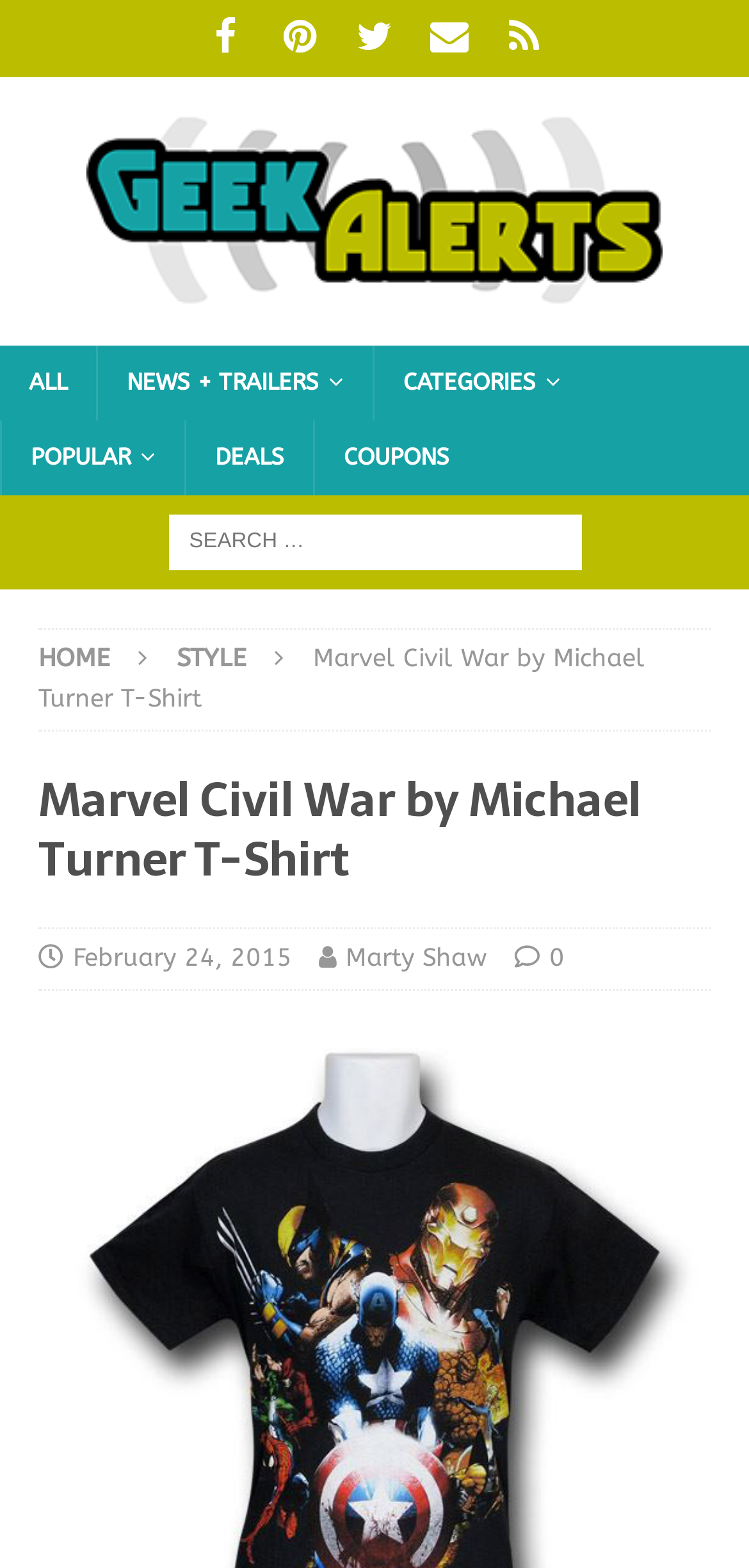Please examine the image and provide a detailed answer to the question: What is the name of the website?

I determined the name of the website by looking at the top-left corner of the webpage, where I found a link with the text 'GeekAlerts' and an accompanying image with the same name.